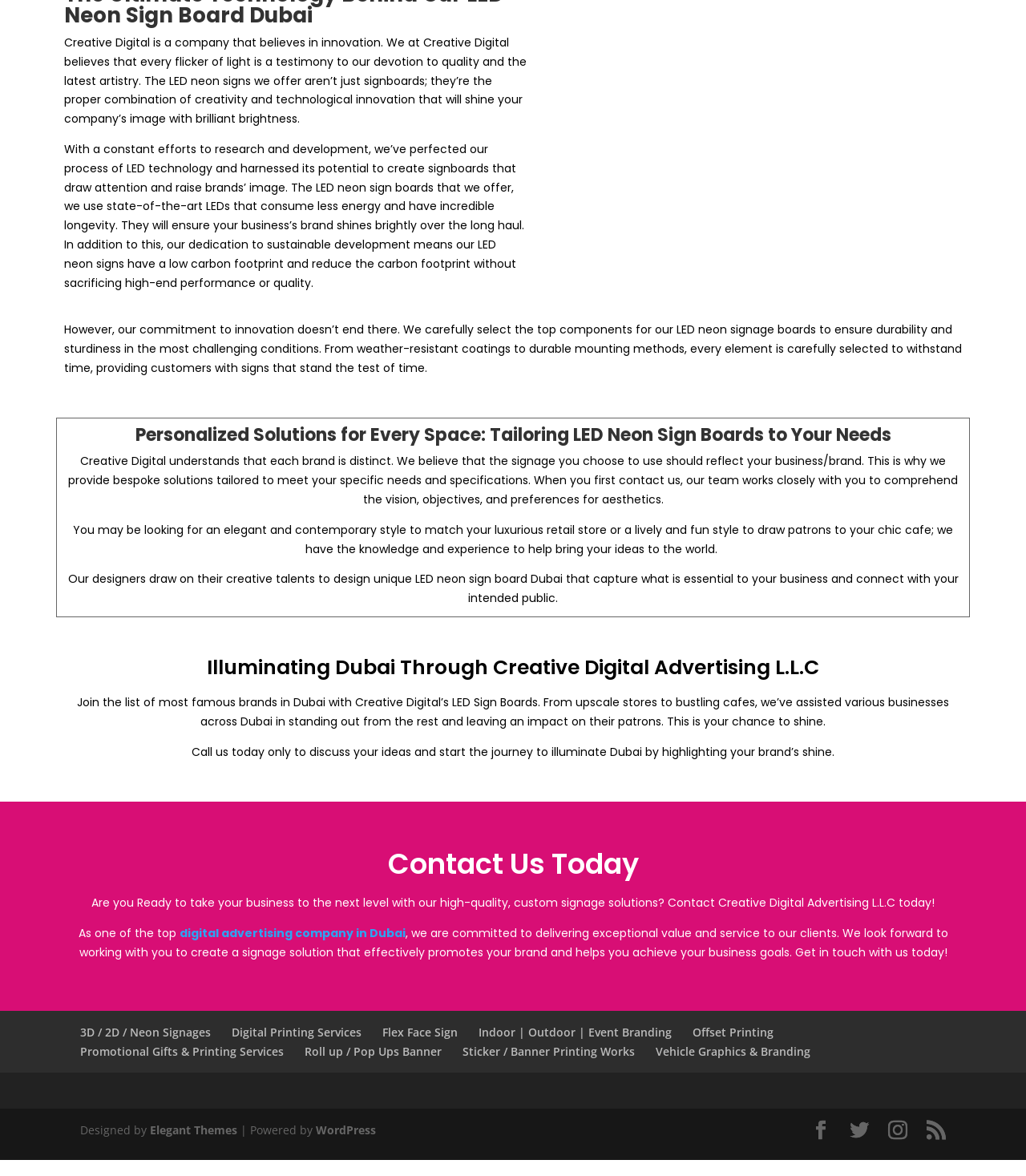Using the image as a reference, answer the following question in as much detail as possible:
What kind of signage solutions does Creative Digital provide?

The webpage states that Creative Digital understands that each brand is distinct and provides bespoke solutions tailored to meet specific needs and specifications, which is evident in their ability to design unique LED neon sign boards that capture what is essential to a business and connect with the intended public.